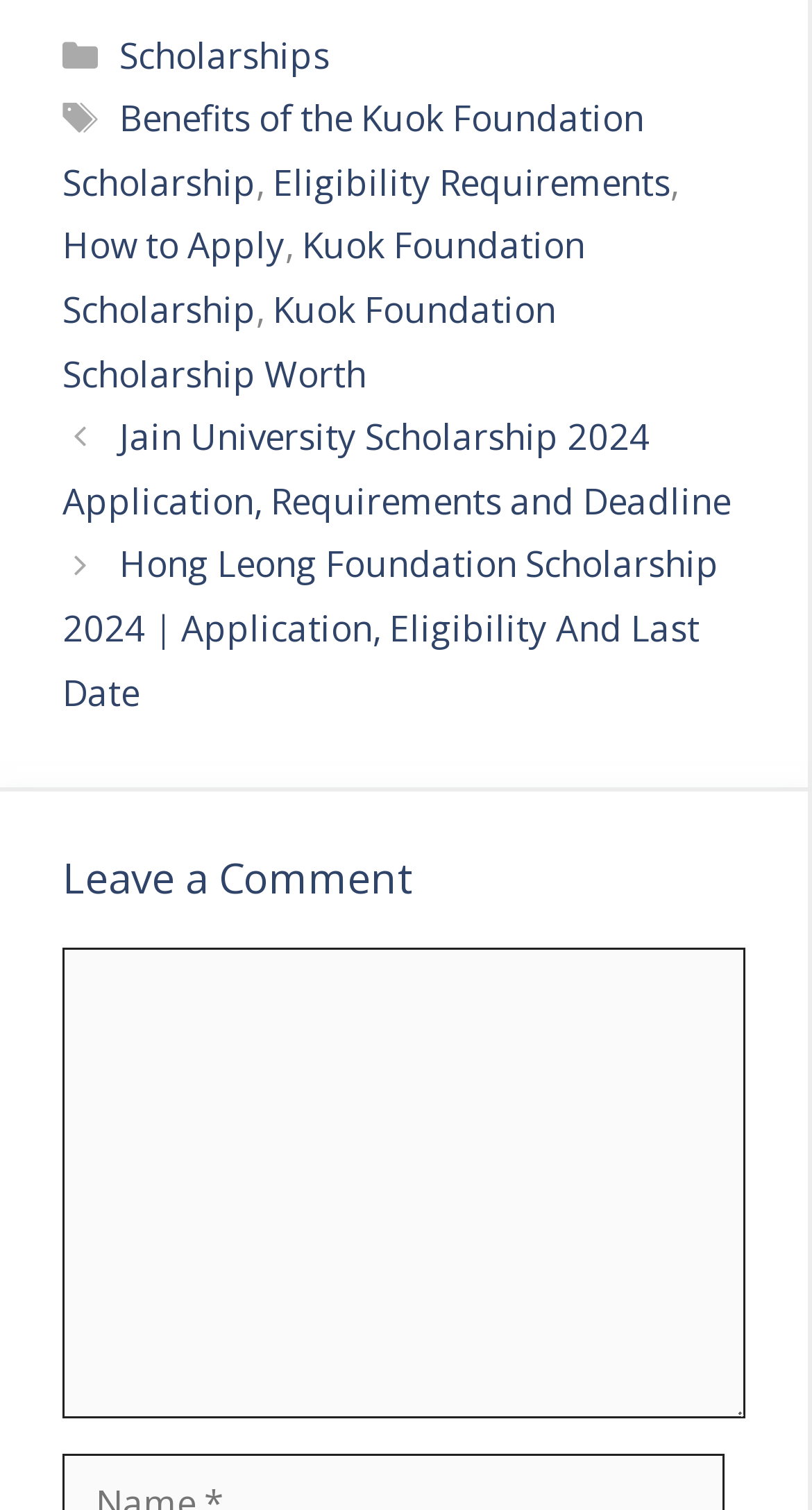Identify the bounding box coordinates of the area you need to click to perform the following instruction: "Click on the 'Leave a Comment' heading".

[0.077, 0.566, 0.918, 0.6]